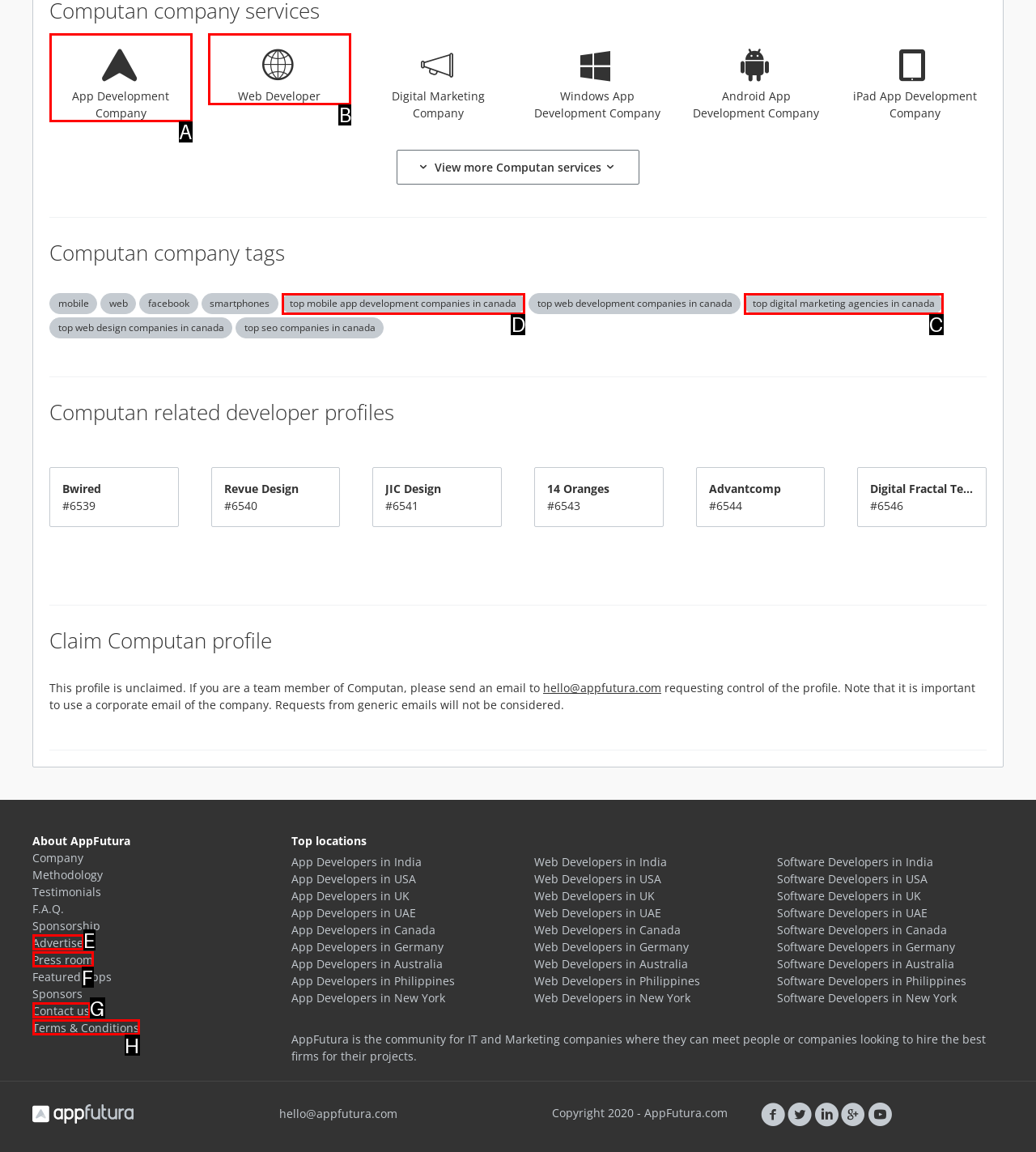Which HTML element should be clicked to fulfill the following task: Check top mobile app development companies in canada?
Reply with the letter of the appropriate option from the choices given.

D